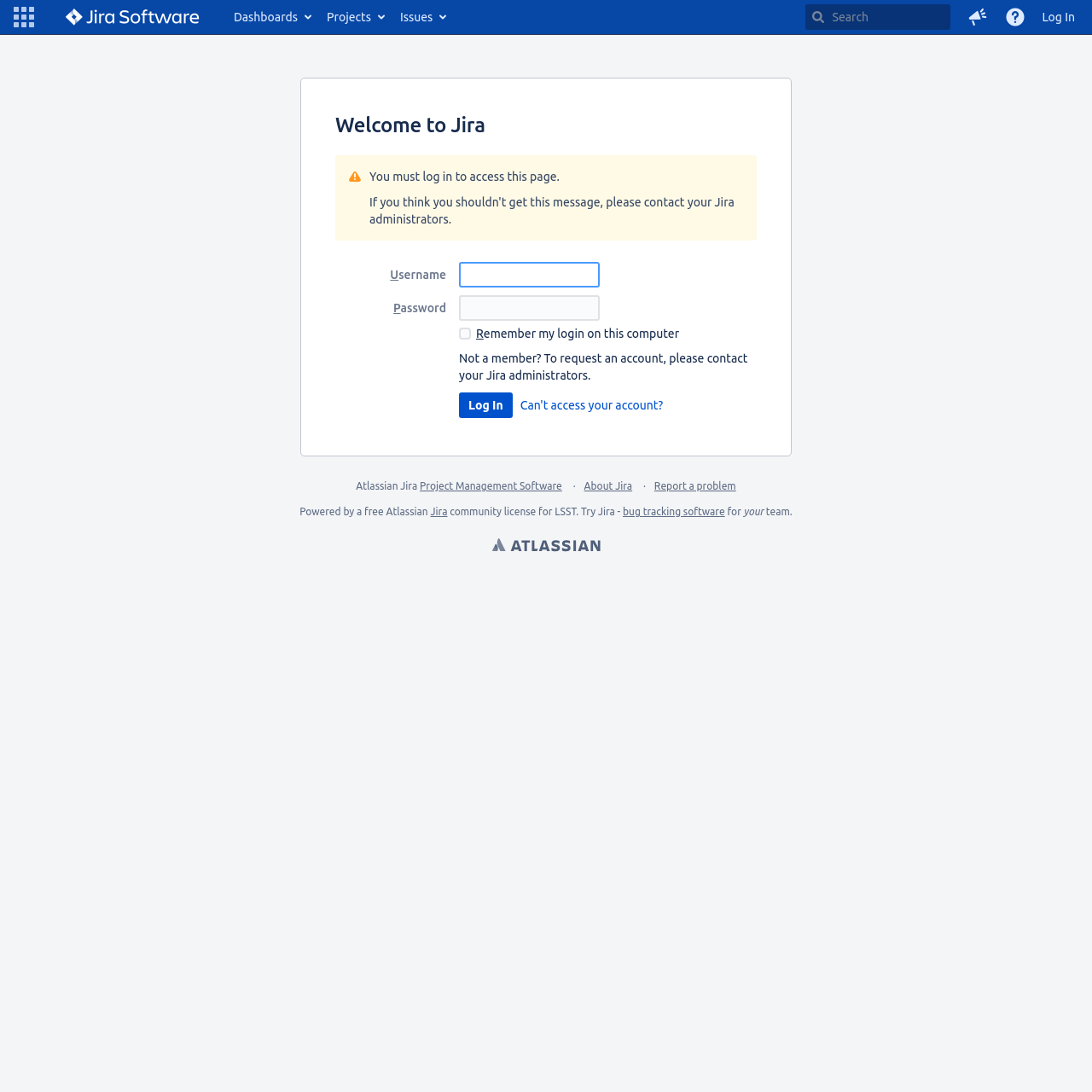Locate the bounding box coordinates of the clickable region to complete the following instruction: "Search for something."

[0.737, 0.004, 0.87, 0.027]